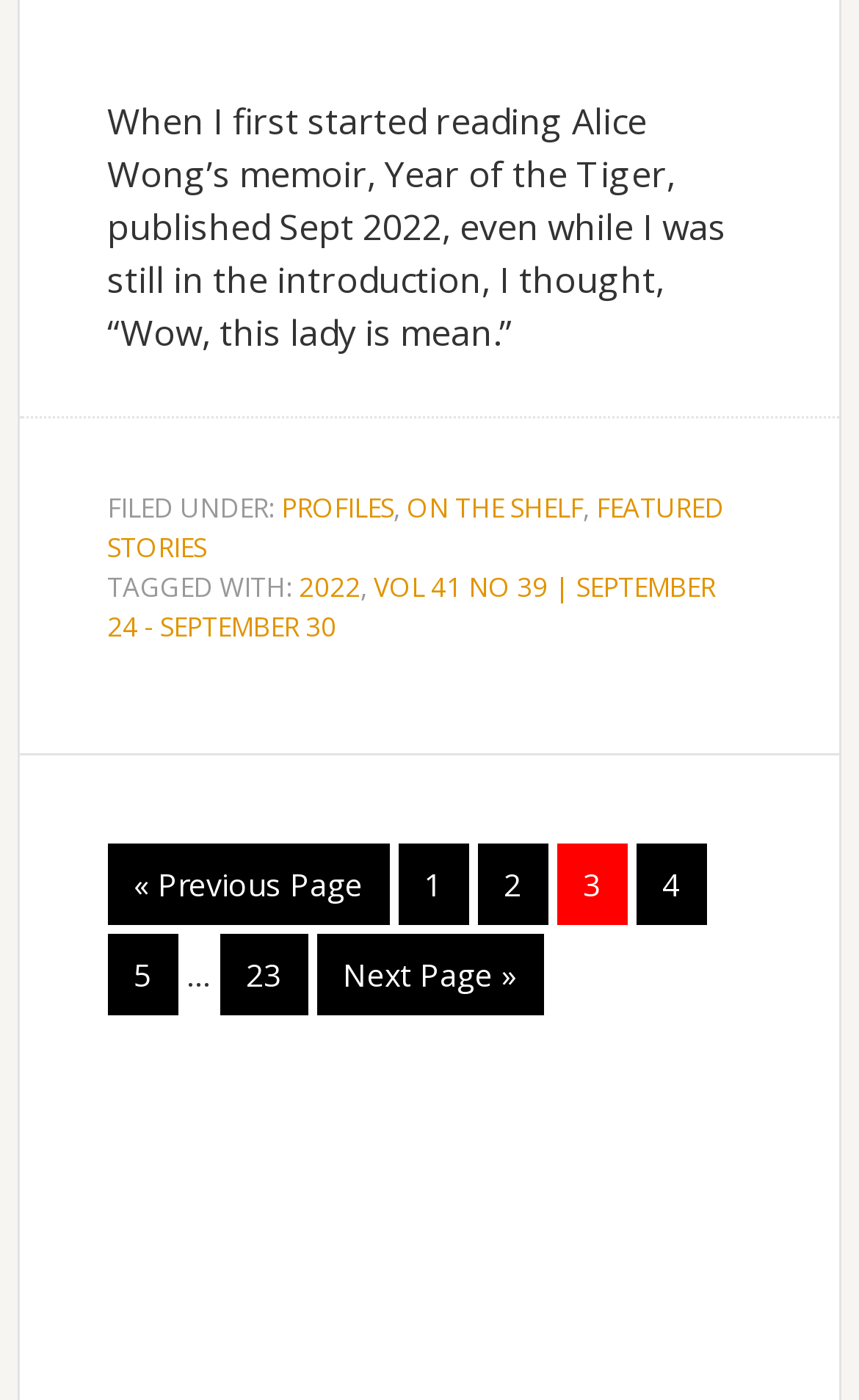Please determine the bounding box coordinates of the section I need to click to accomplish this instruction: "View profiles".

[0.328, 0.35, 0.458, 0.376]